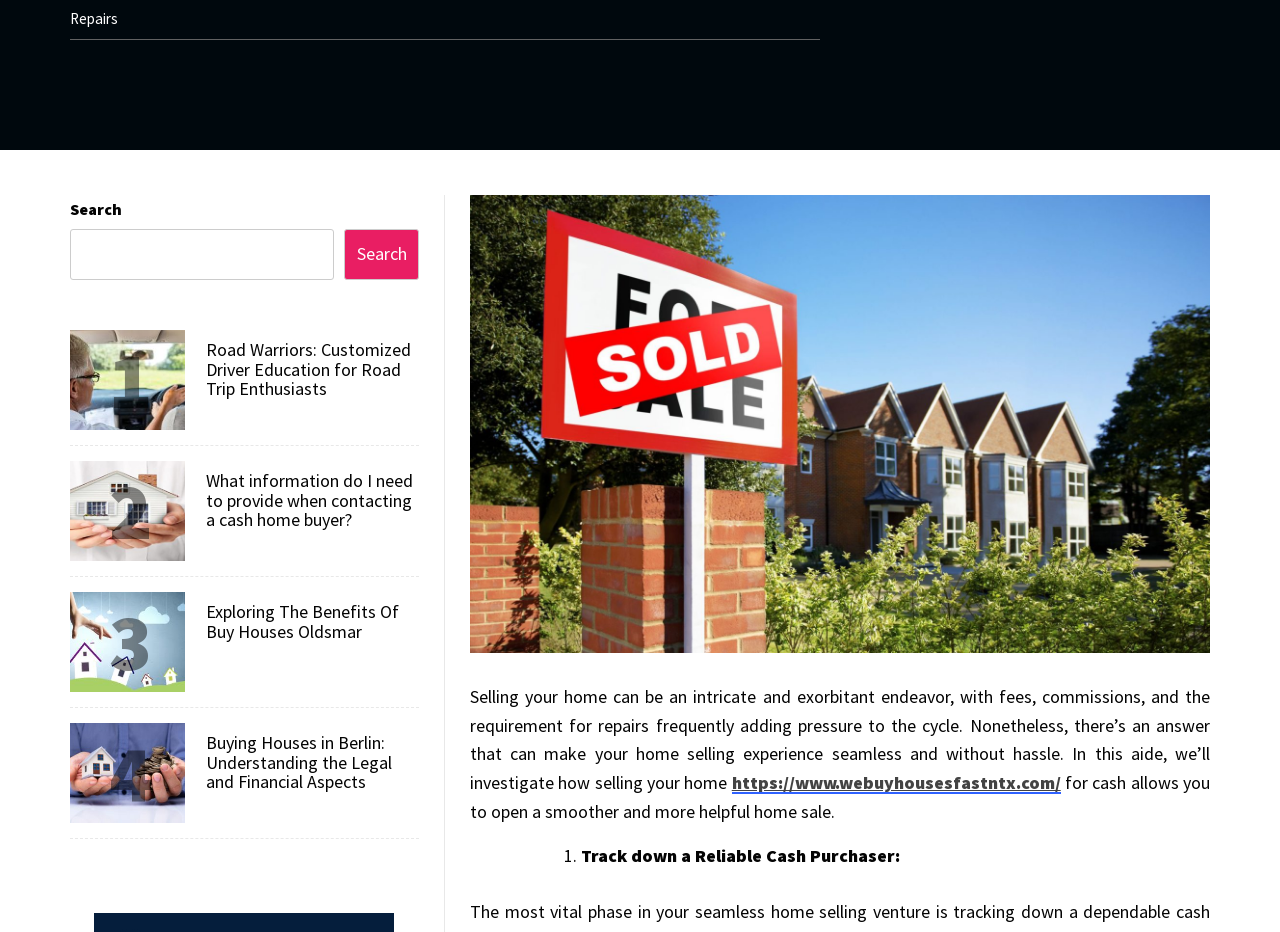Provide the bounding box coordinates of the HTML element described by the text: "parent_node: 2". The coordinates should be in the format [left, top, right, bottom] with values between 0 and 1.

[0.051, 0.494, 0.145, 0.602]